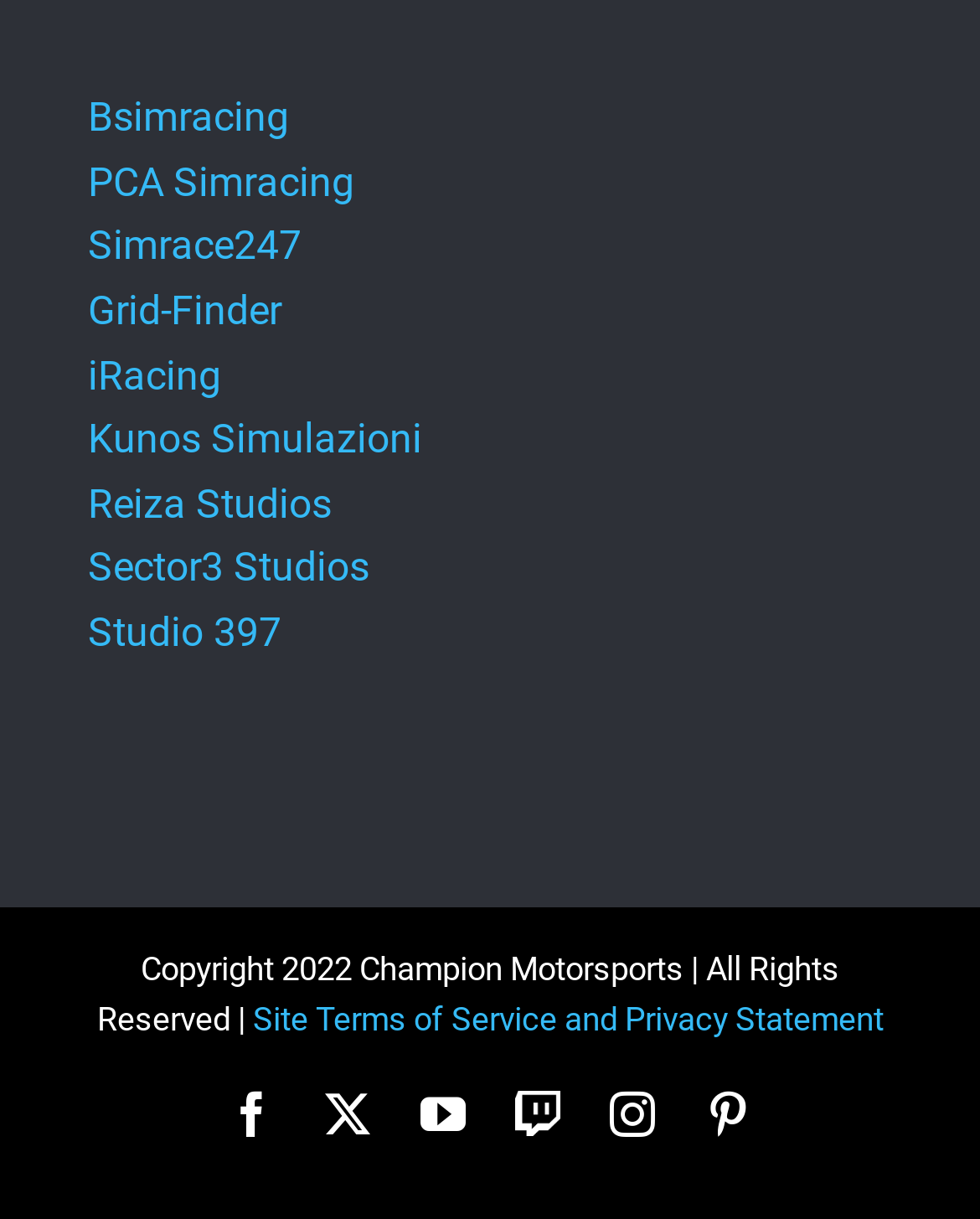What is the name of the first racing team?
Based on the screenshot, provide a one-word or short-phrase response.

Bsimracing